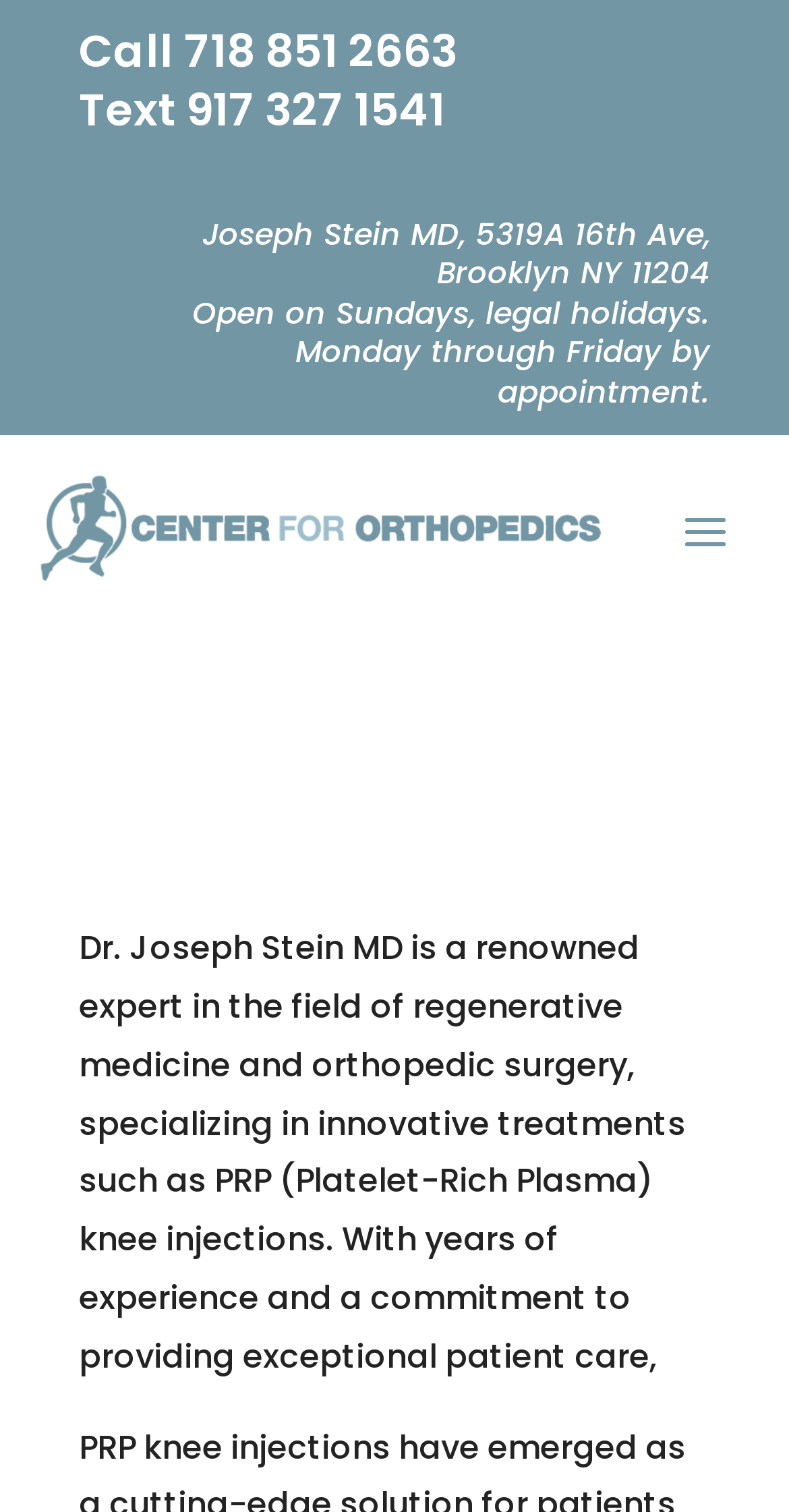What is the phone number to call?
From the screenshot, provide a brief answer in one word or phrase.

718 851 2663